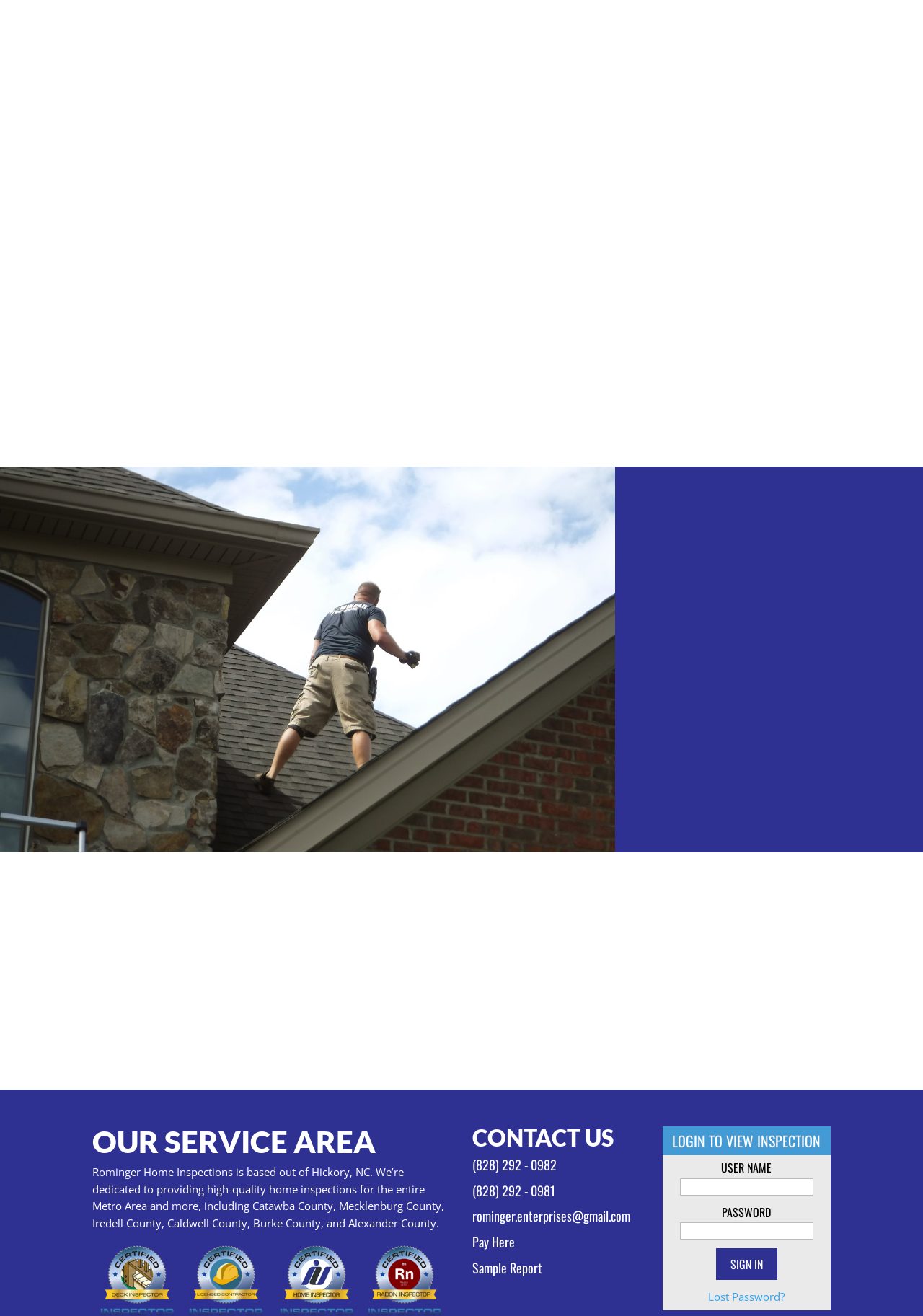What is the name of the tool that comes free with every home inspection report?
Kindly answer the question with as much detail as you can.

The webpage mentions that 'Create Request List' is a tool that comes free with every home inspection report, which makes it easy to create a repair list that can be used in the home repair addendum.